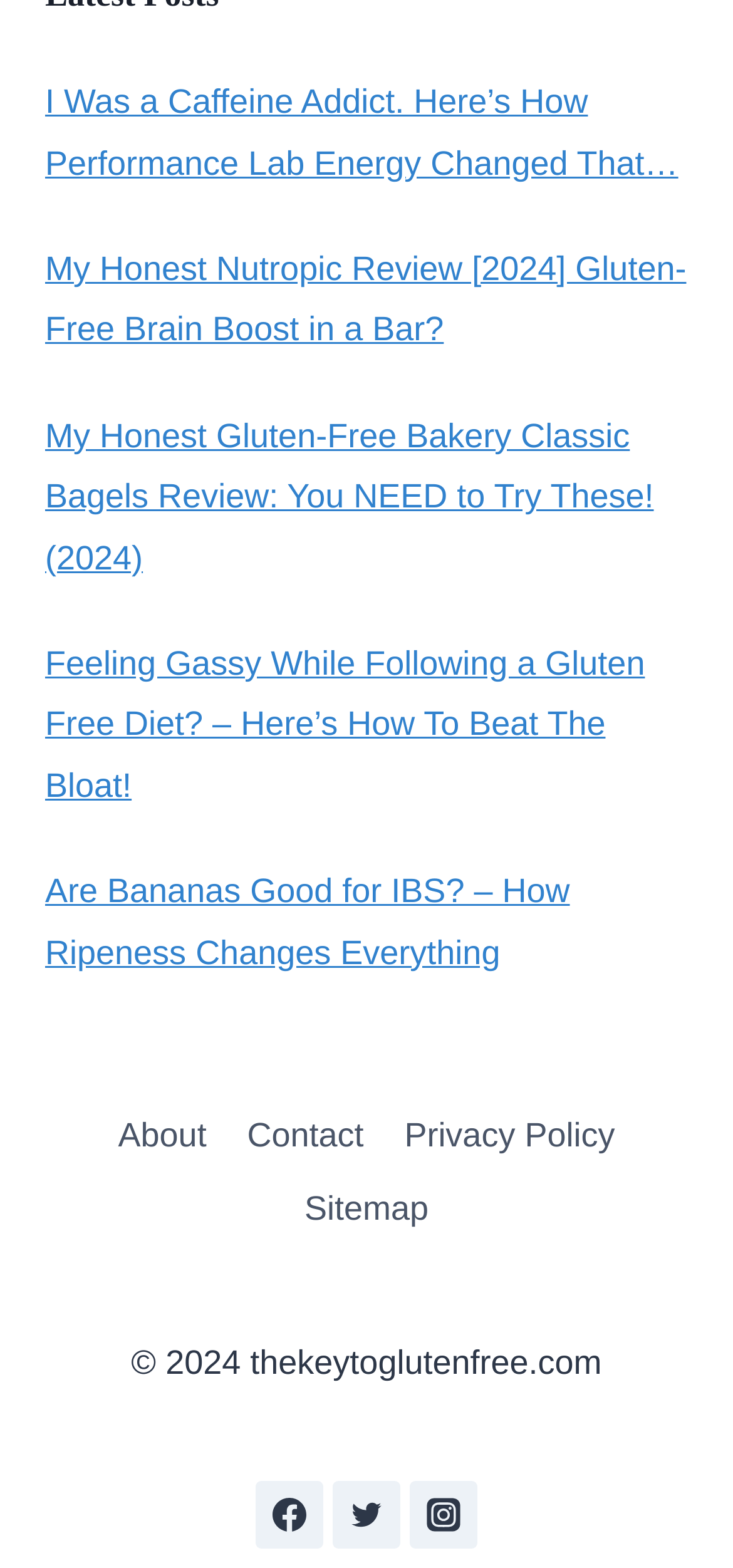Please identify the bounding box coordinates of the region to click in order to complete the task: "subscribe to the mailing list". The coordinates must be four float numbers between 0 and 1, specified as [left, top, right, bottom].

None